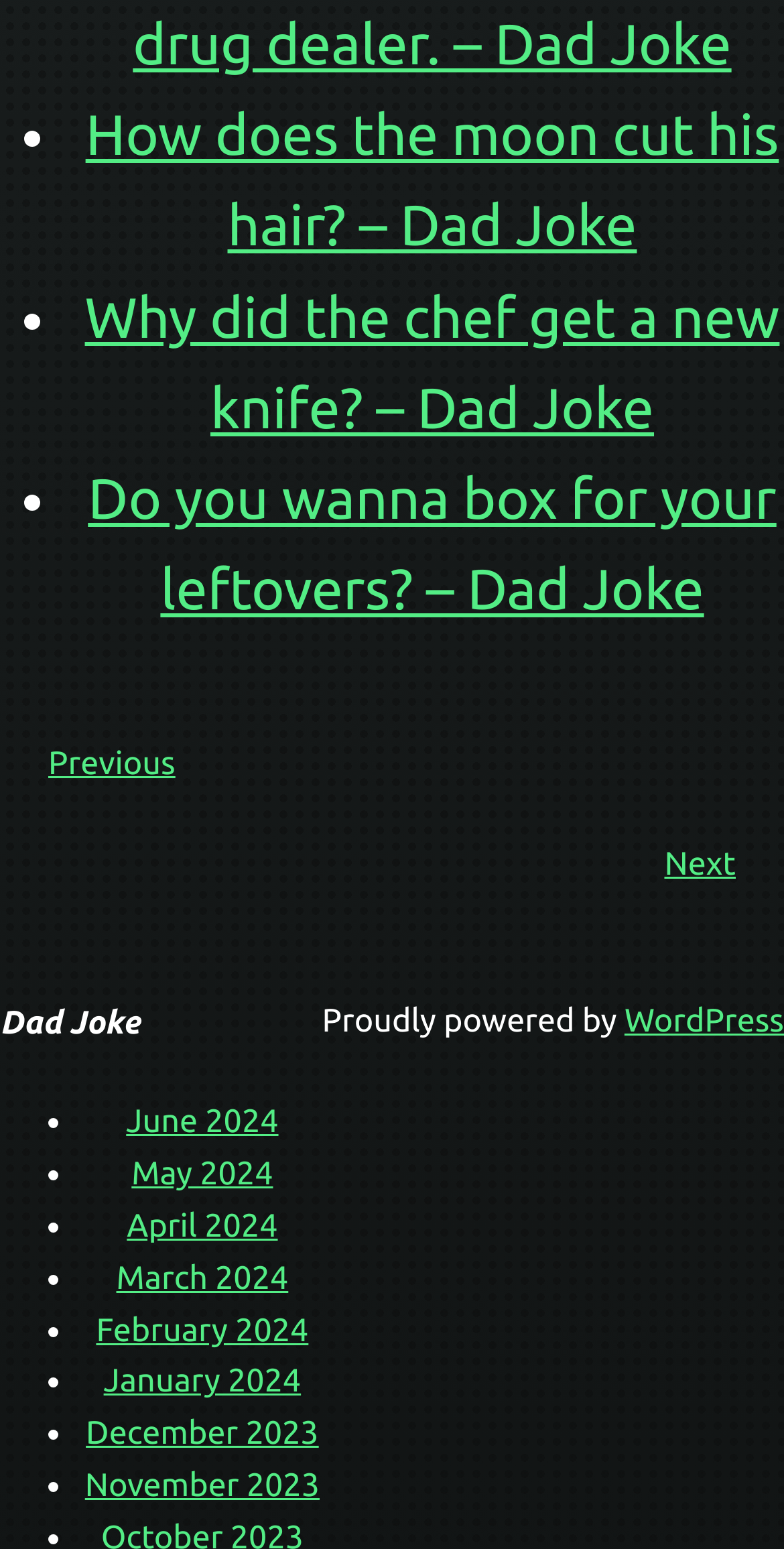Identify the bounding box coordinates of the clickable section necessary to follow the following instruction: "View 'June 2024' archives". The coordinates should be presented as four float numbers from 0 to 1, i.e., [left, top, right, bottom].

[0.161, 0.713, 0.355, 0.736]